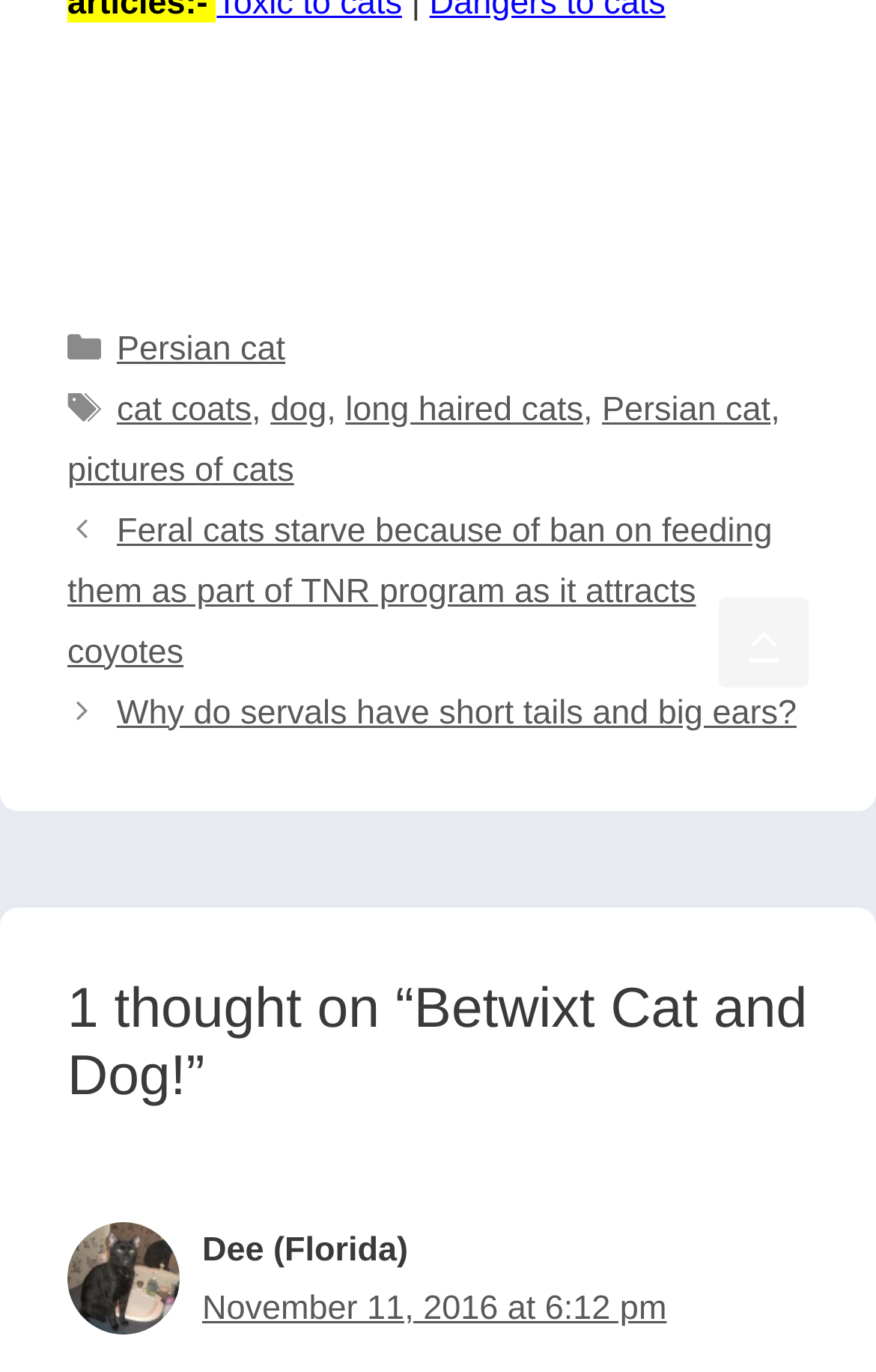Identify the bounding box coordinates of the element that should be clicked to fulfill this task: "View the comment from 'Dee (Florida)'". The coordinates should be provided as four float numbers between 0 and 1, i.e., [left, top, right, bottom].

[0.231, 0.897, 0.466, 0.925]